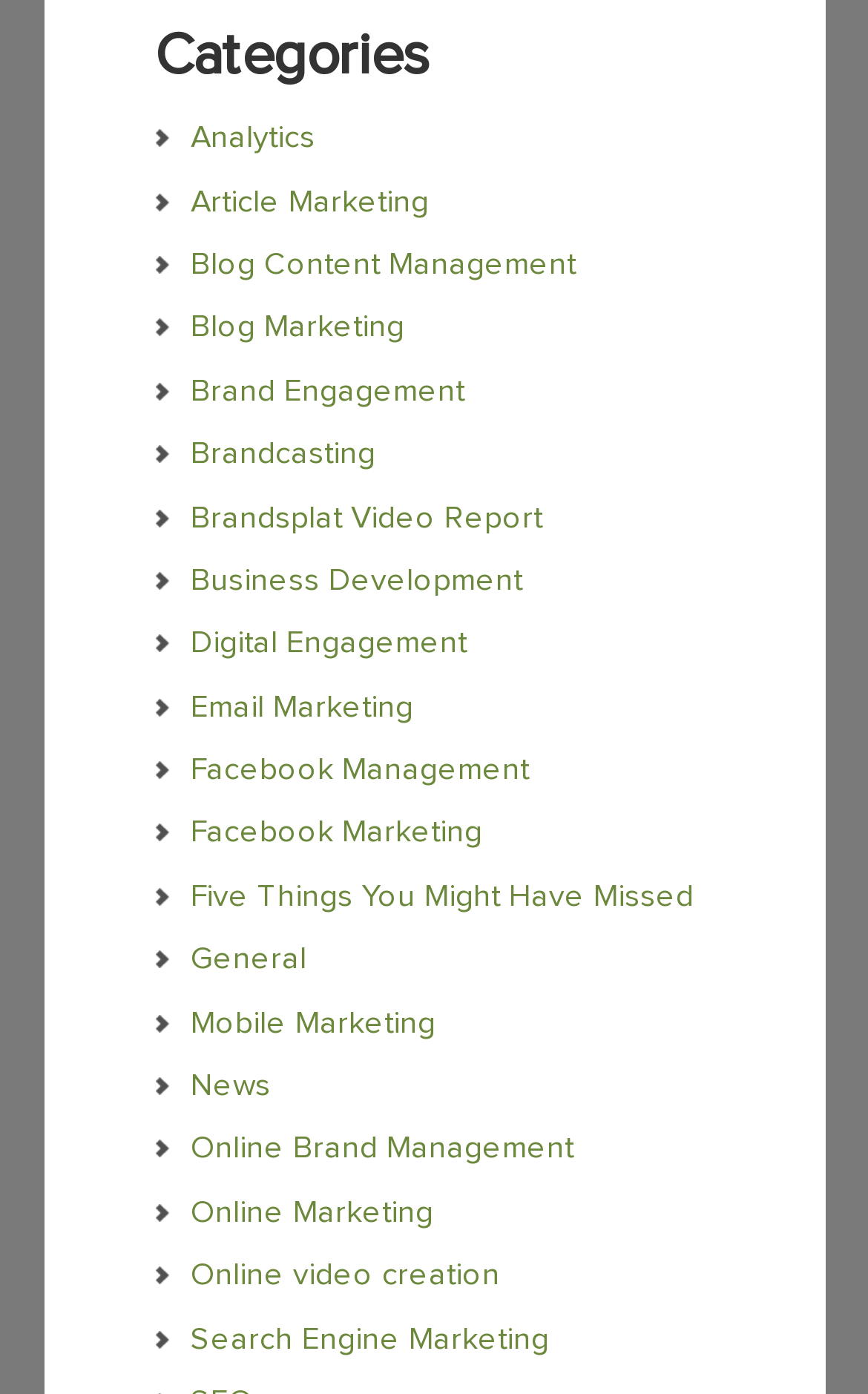Identify the bounding box for the given UI element using the description provided. Coordinates should be in the format (top-left x, top-left y, bottom-right x, bottom-right y) and must be between 0 and 1. Here is the description: alt="Da Vinci Derivatives"

None